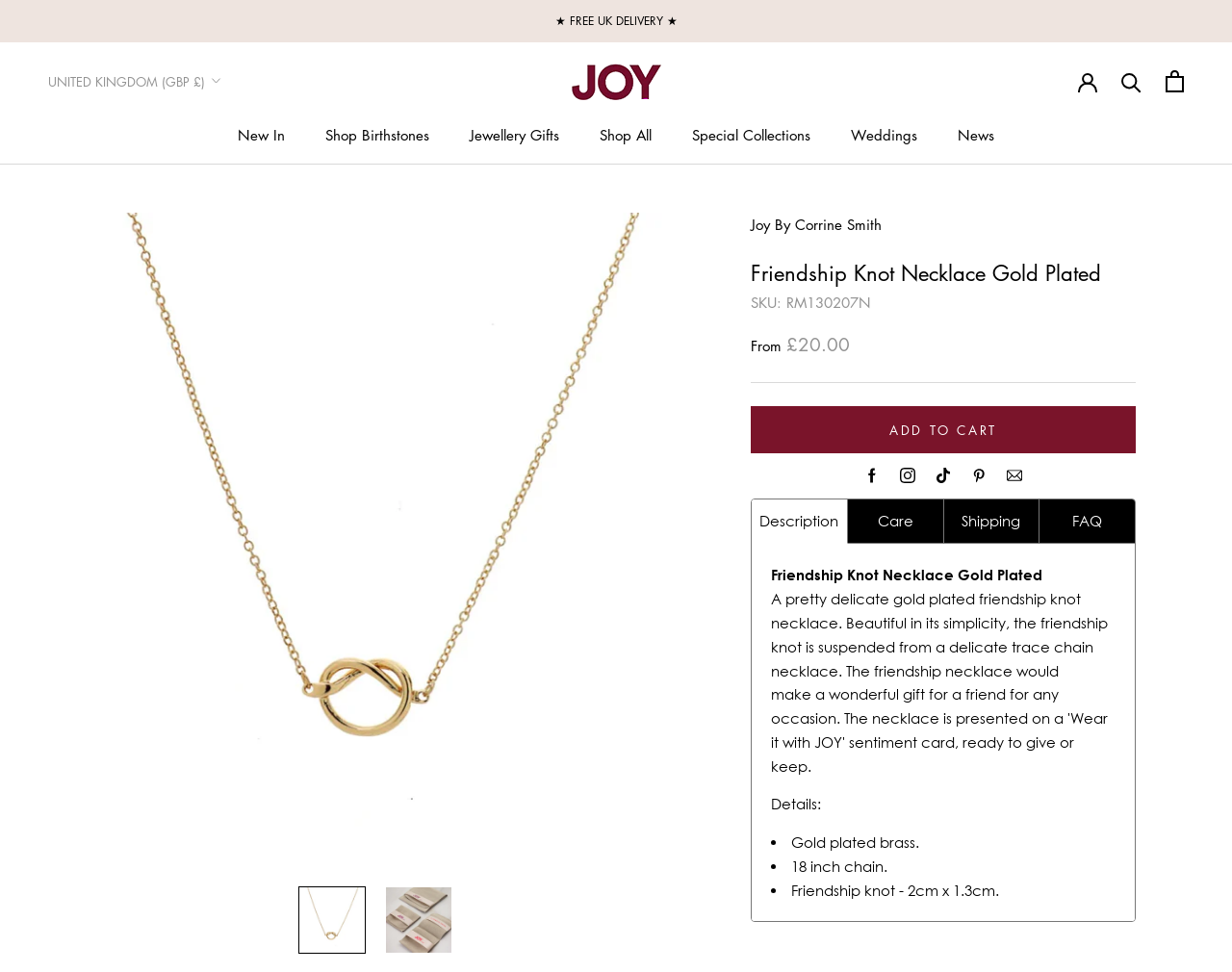Identify the bounding box coordinates for the UI element mentioned here: "United Kingdom (GBP £)". Provide the coordinates as four float values between 0 and 1, i.e., [left, top, right, bottom].

[0.039, 0.071, 0.18, 0.096]